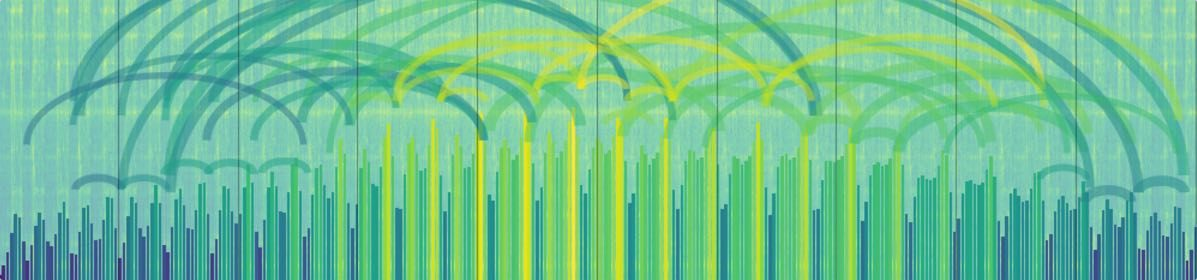What do the vertical bars resemble?
Please look at the screenshot and answer in one word or a short phrase.

Sound frequency visualizations